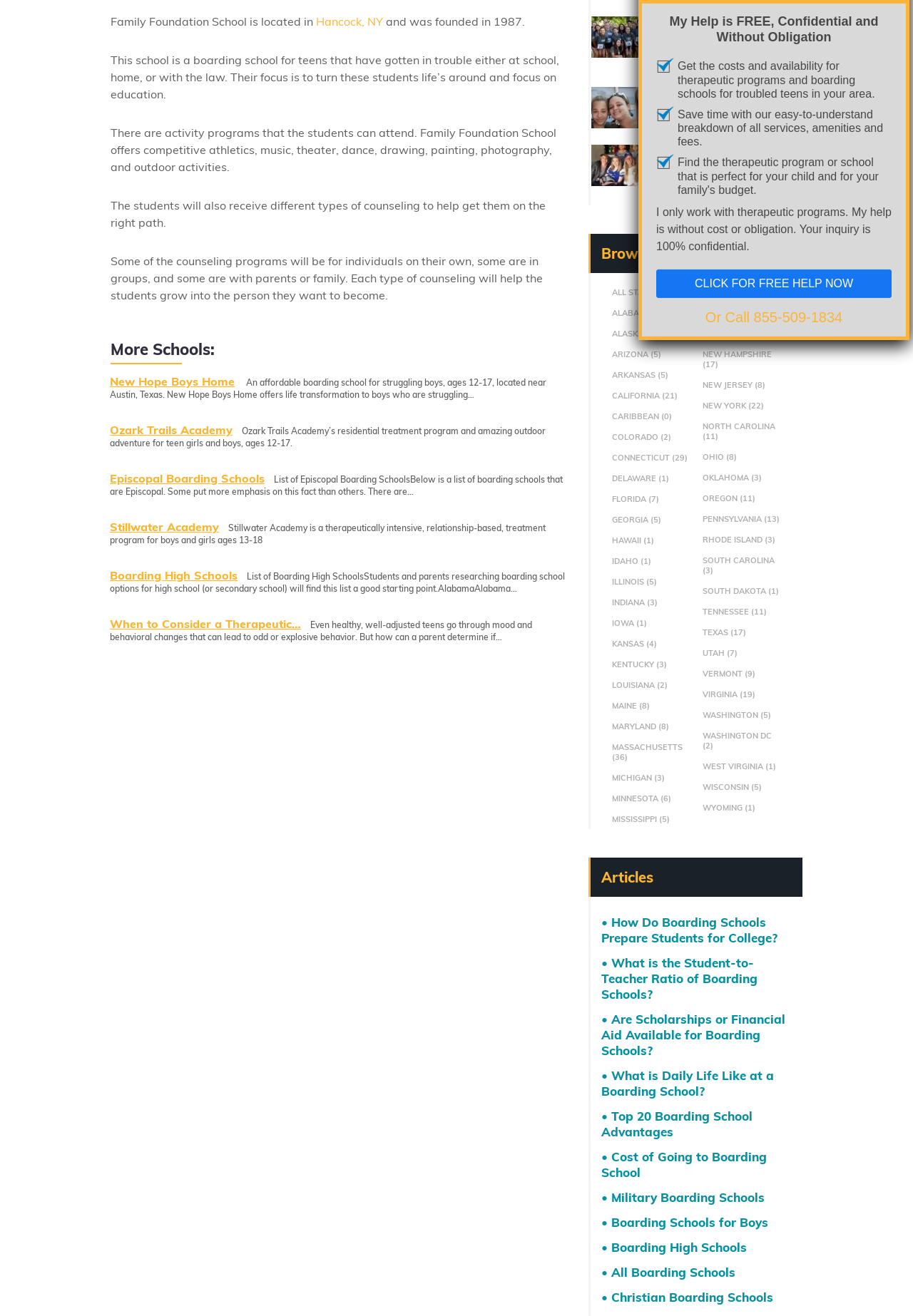Bounding box coordinates are specified in the format (top-left x, top-left y, bottom-right x, bottom-right y). All values are floating point numbers bounded between 0 and 1. Please provide the bounding box coordinate of the region this sentence describes: DELAWARE (1)

[0.67, 0.36, 0.733, 0.367]